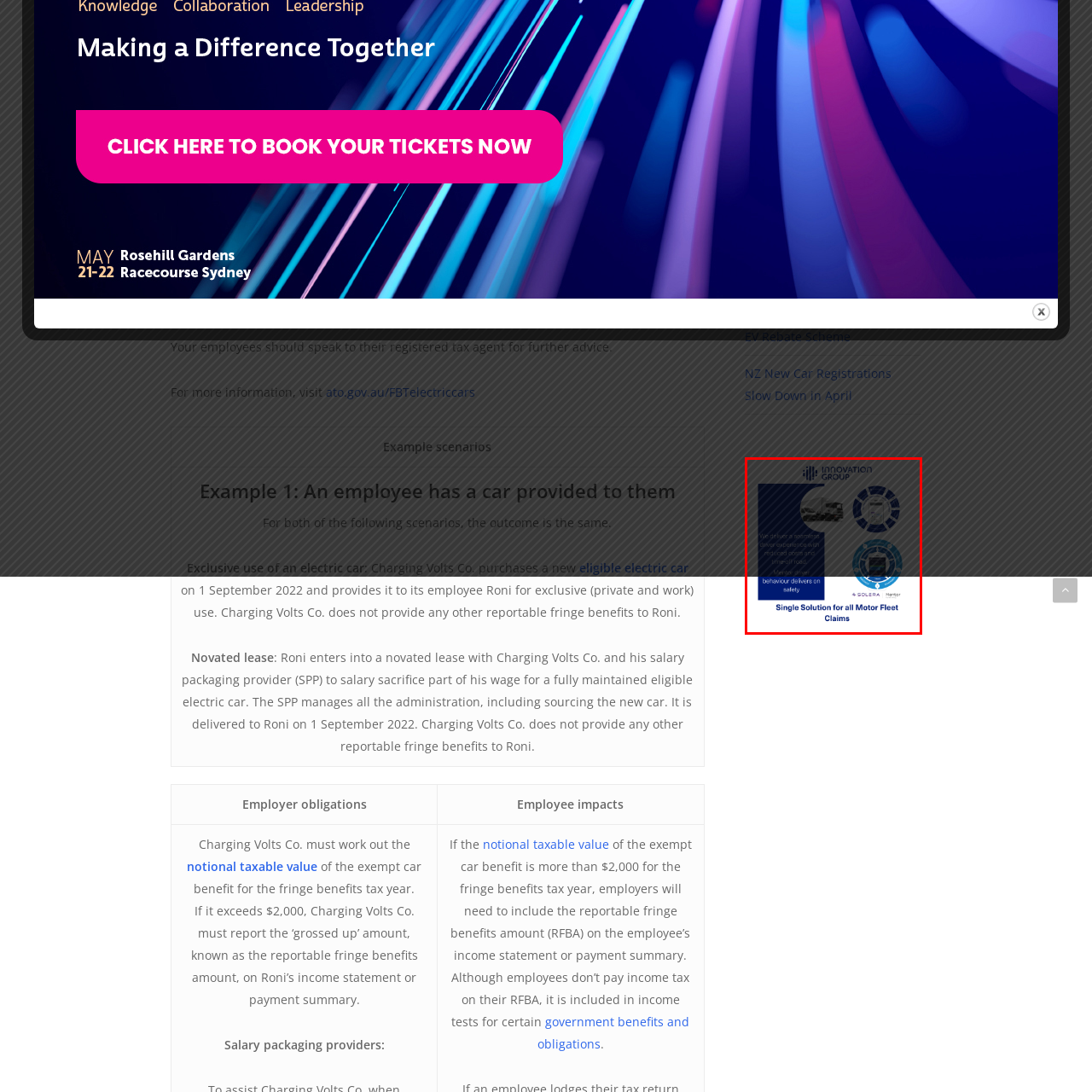Check the section outlined in red, What is the unified approach of Innovation Group? Please reply with a single word or phrase.

Single Solution for all Motor Fleet Claims